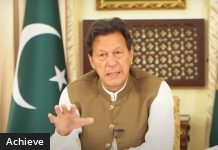What is the background of the image?
Refer to the image and answer the question using a single word or phrase.

Pakistan flag